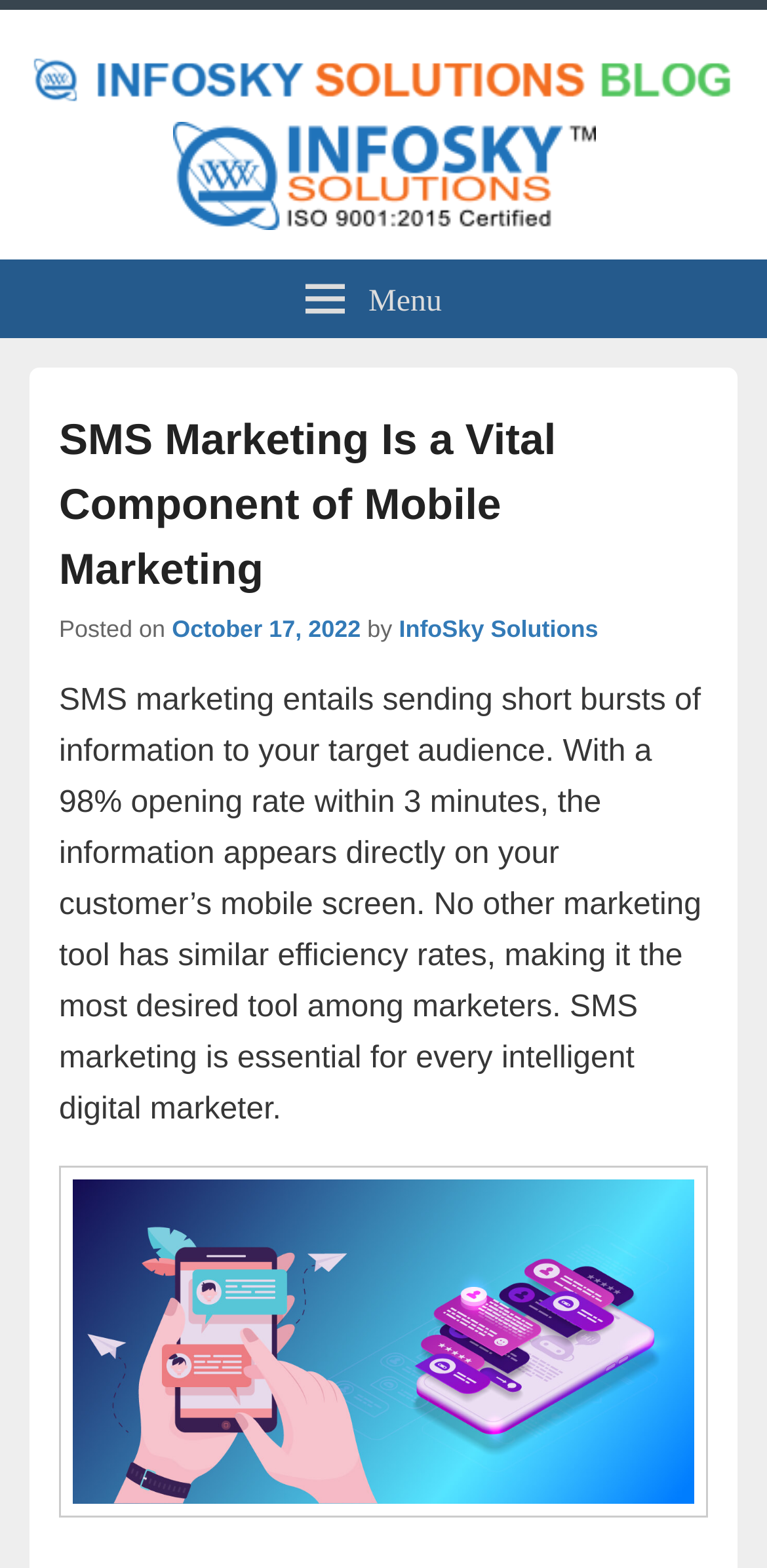Respond to the question below with a single word or phrase:
Who posted the article on October 17, 2022?

InfoSky Solutions